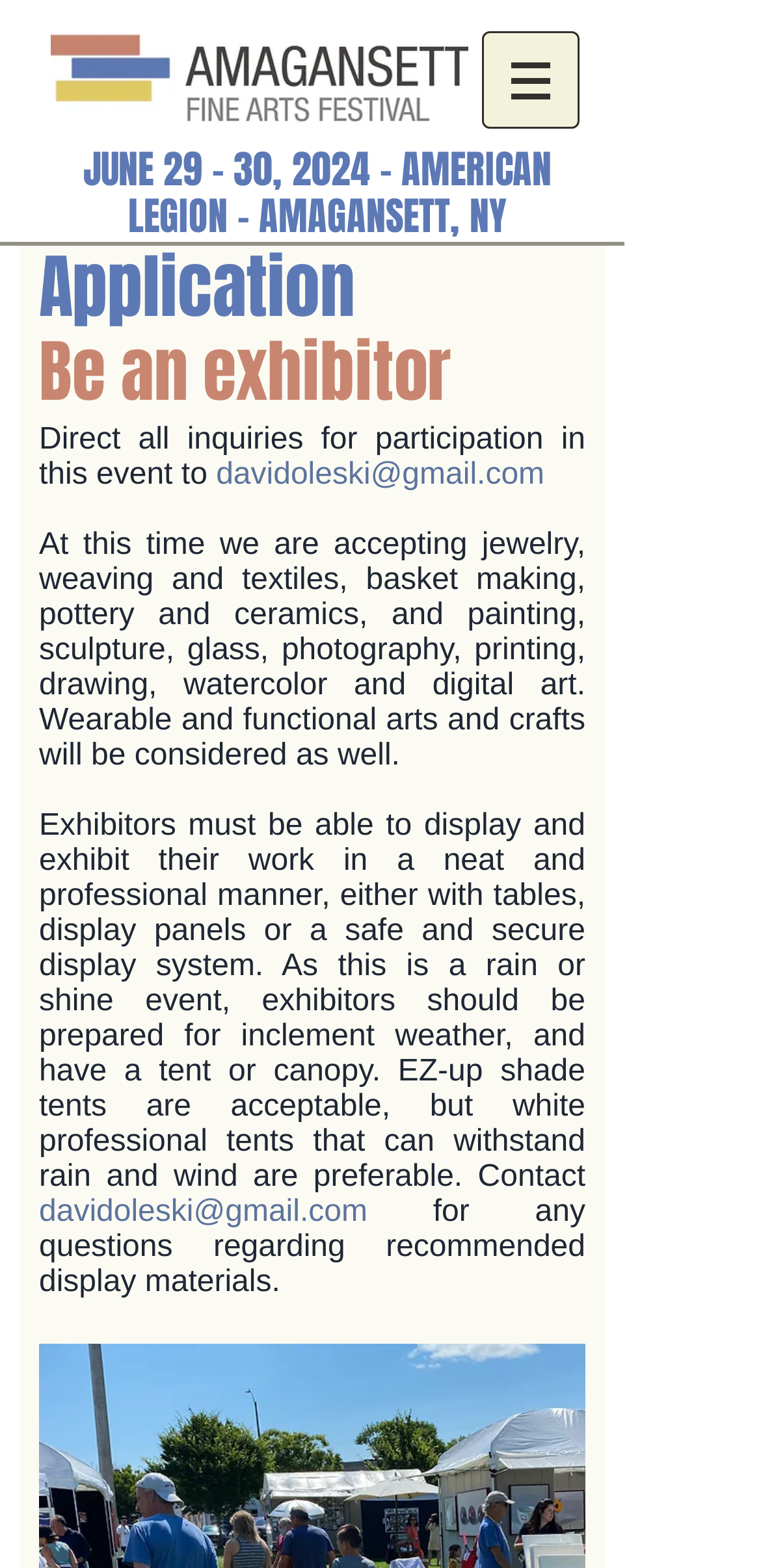Please provide the bounding box coordinates in the format (top-left x, top-left y, bottom-right x, bottom-right y). Remember, all values are floating point numbers between 0 and 1. What is the bounding box coordinate of the region described as: davidoleski@gmail.com

[0.284, 0.292, 0.715, 0.313]